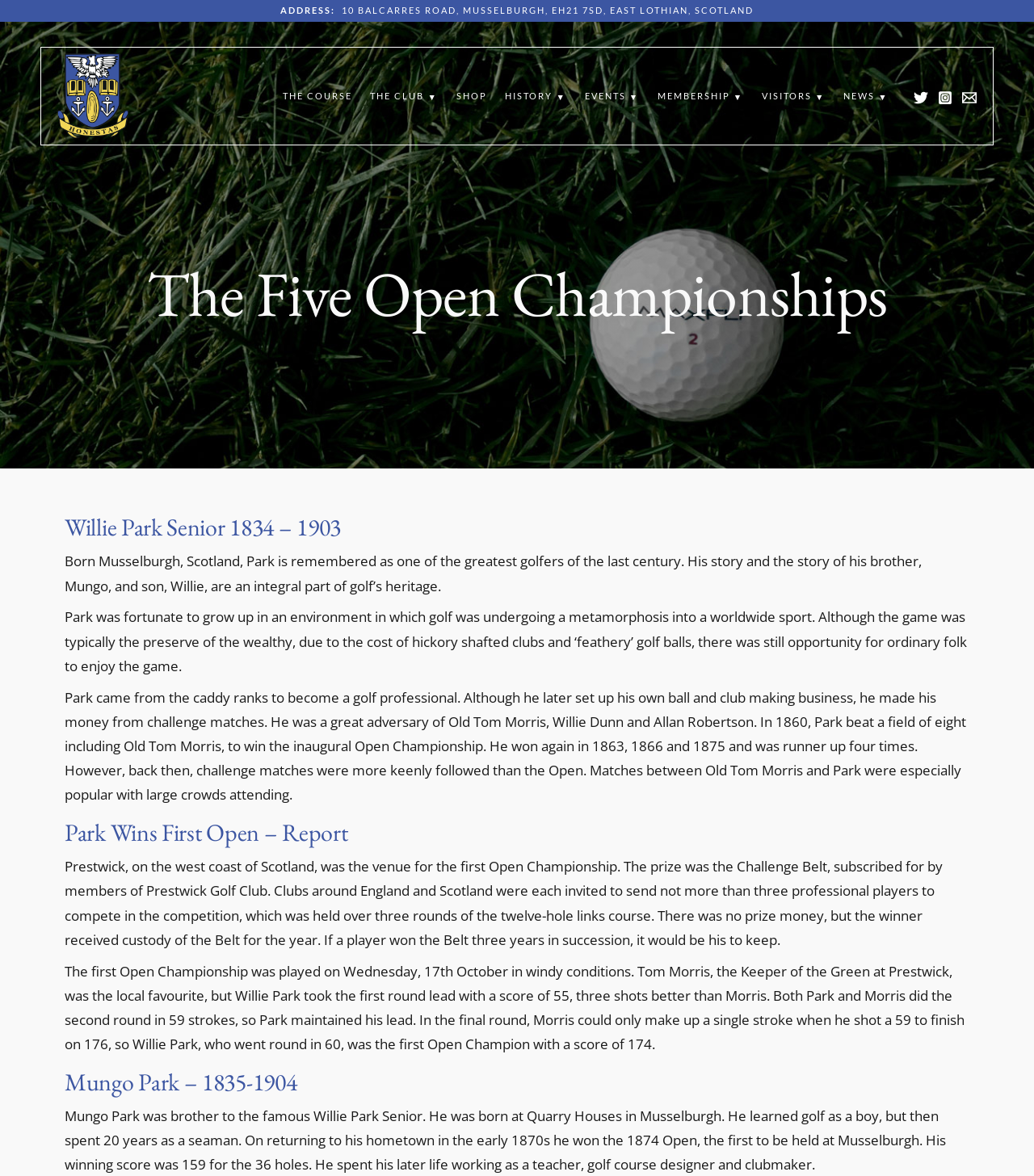What is the name of the brother of Willie Park Senior?
Please give a detailed and elaborate answer to the question based on the image.

I found the answer by reading the static text element that describes Mungo Park's life, which mentions that he was the brother of Willie Park Senior.